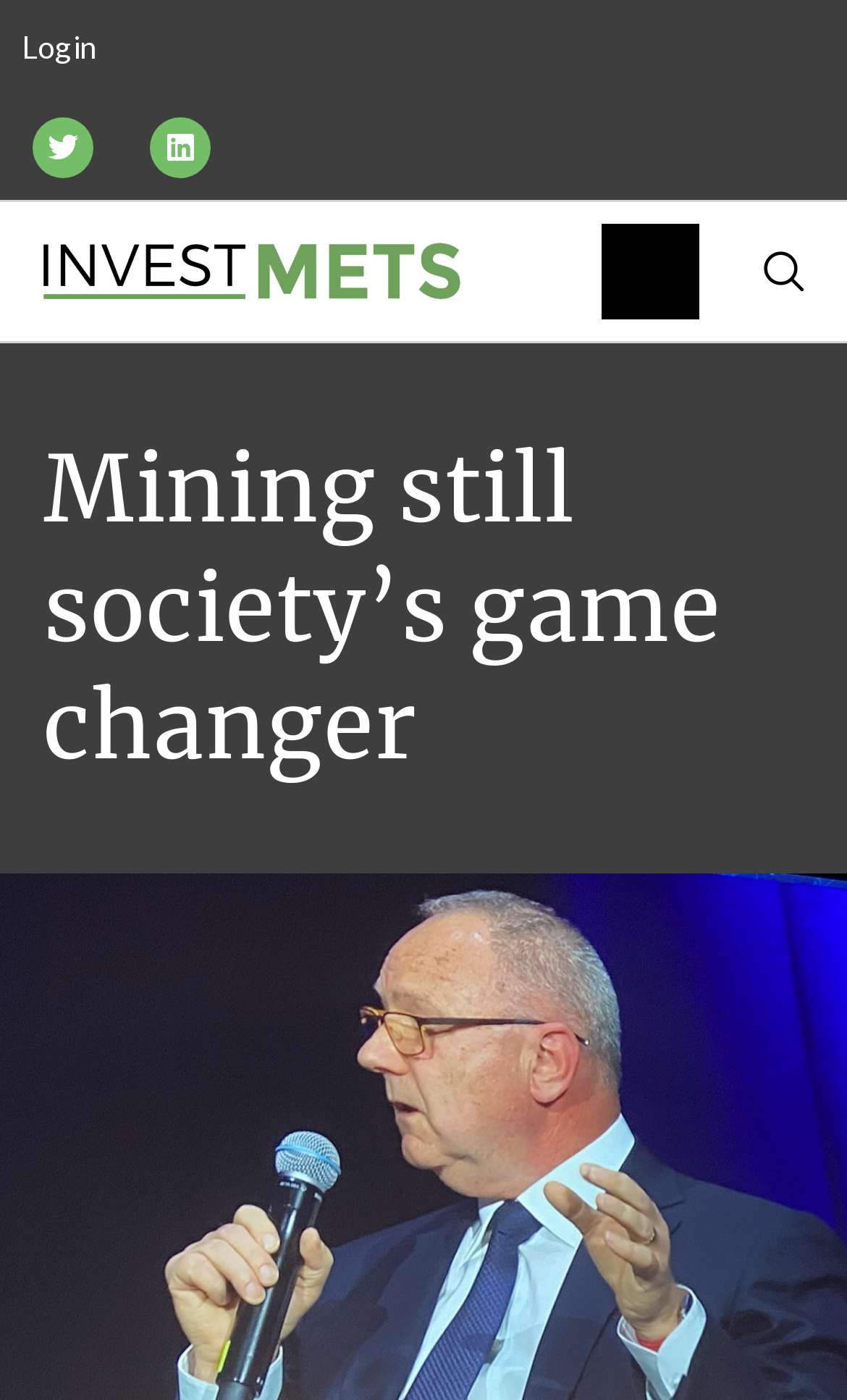Given the description of a UI element: "« Older Entries", identify the bounding box coordinates of the matching element in the webpage screenshot.

None